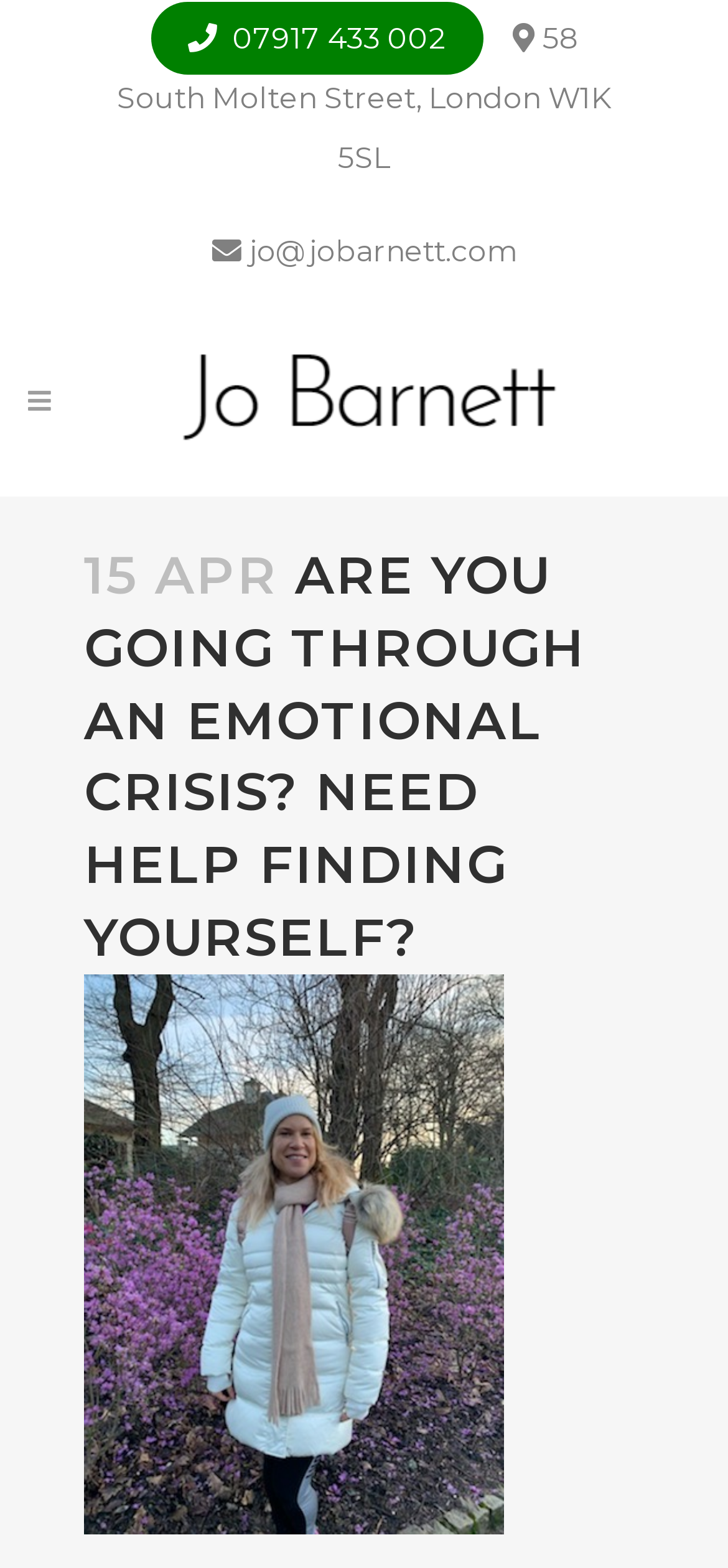Find and provide the bounding box coordinates for the UI element described with: "alt="Logo"".

[0.214, 0.208, 0.786, 0.304]